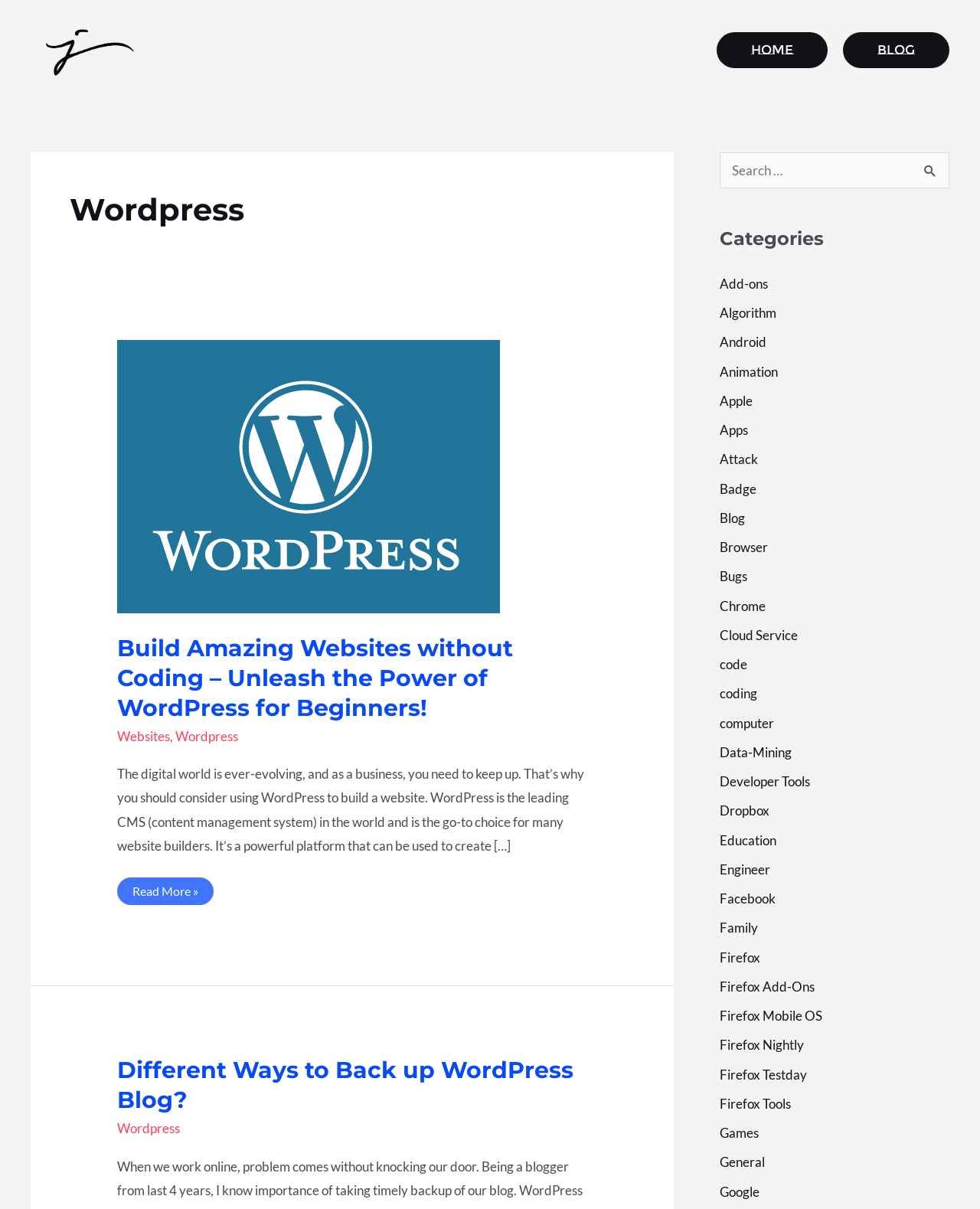Can you find the bounding box coordinates for the element that needs to be clicked to execute this instruction: "Explore the 'Blog' category"? The coordinates should be given as four float numbers between 0 and 1, i.e., [left, top, right, bottom].

[0.734, 0.422, 0.76, 0.435]